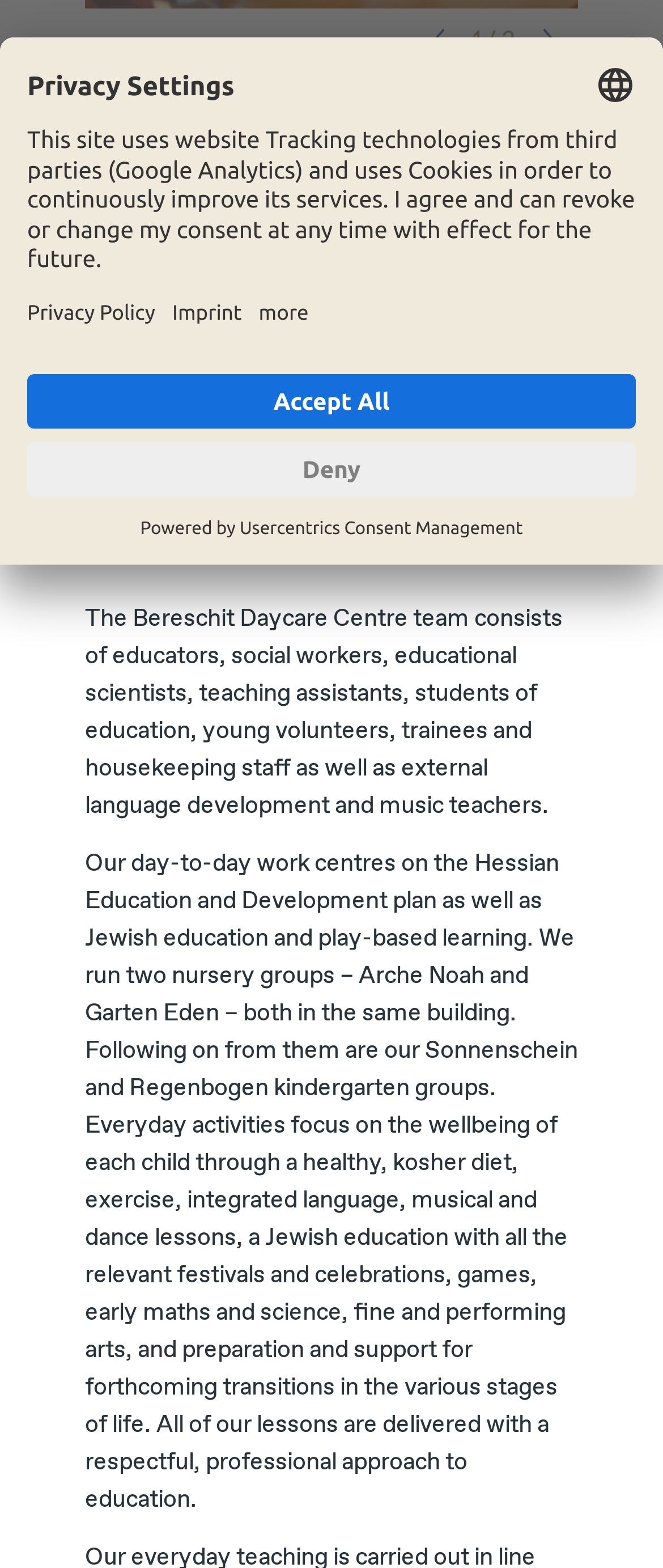Based on the element description "0 items | £0.00Checkout", predict the bounding box coordinates of the UI element.

None